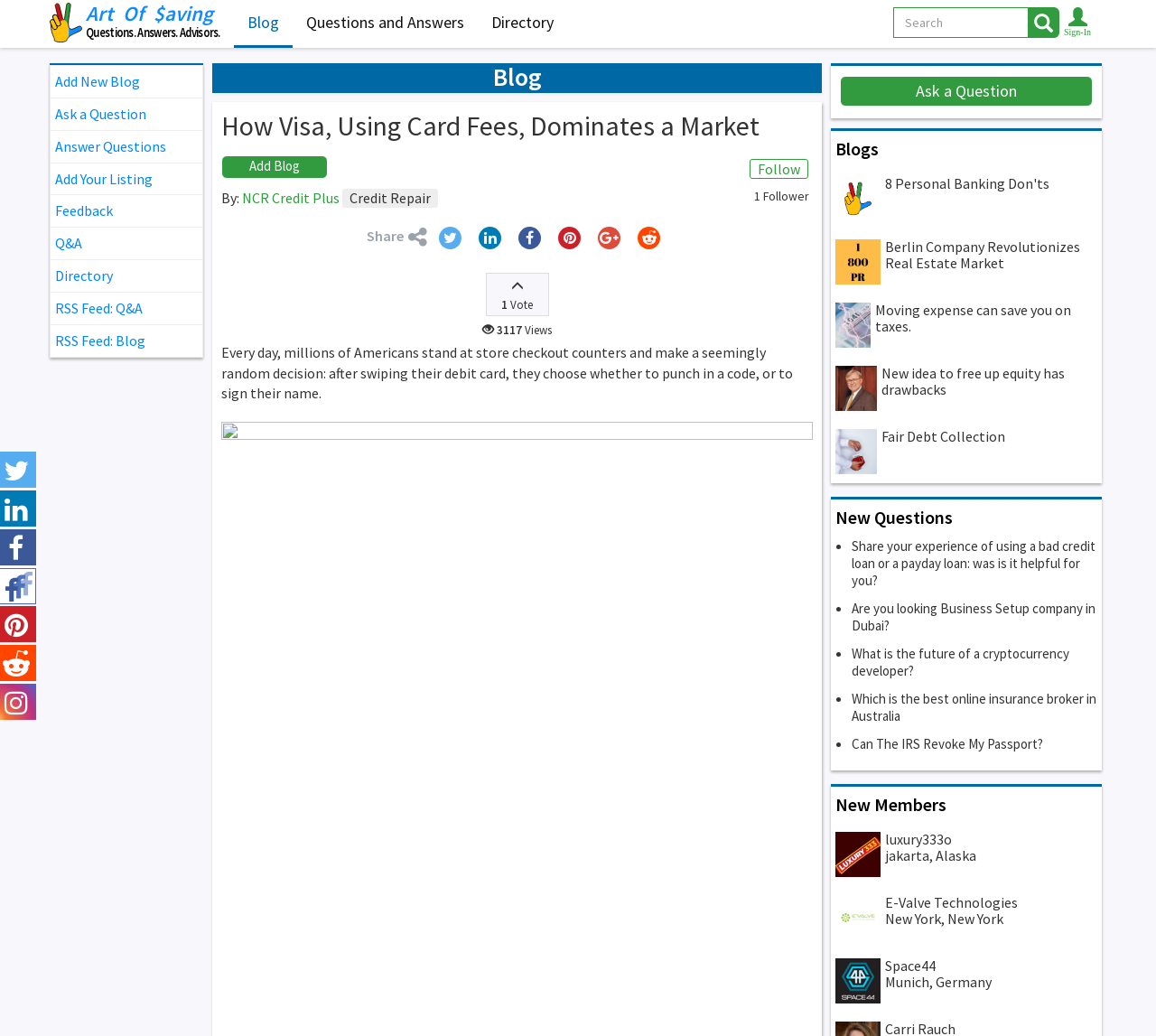Predict the bounding box coordinates of the area that should be clicked to accomplish the following instruction: "Ask a question". The bounding box coordinates should consist of four float numbers between 0 and 1, i.e., [left, top, right, bottom].

[0.043, 0.094, 0.176, 0.126]